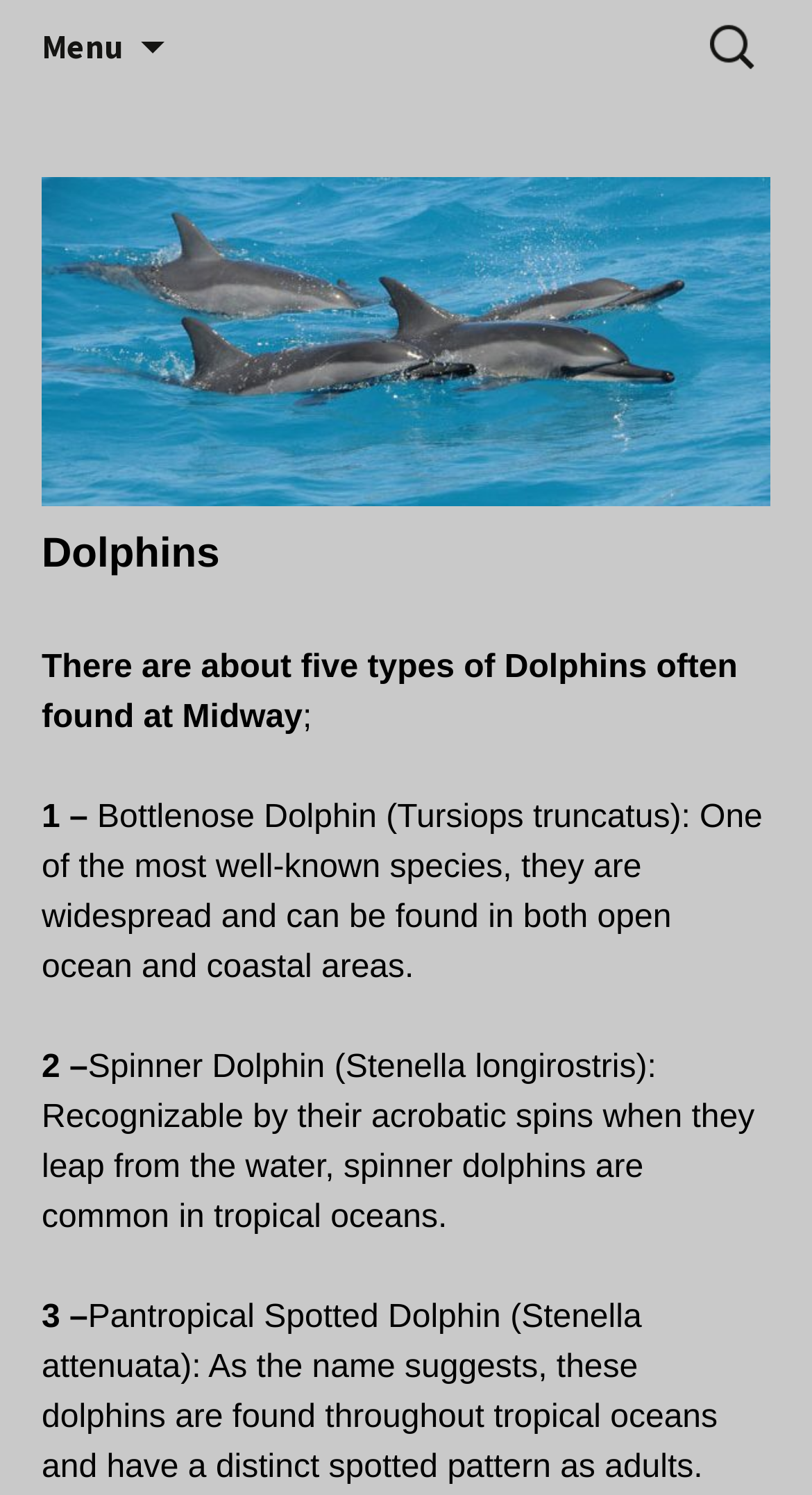What is the pattern found on the Pantropical Spotted Dolphin?
Relying on the image, give a concise answer in one word or a brief phrase.

spotted pattern